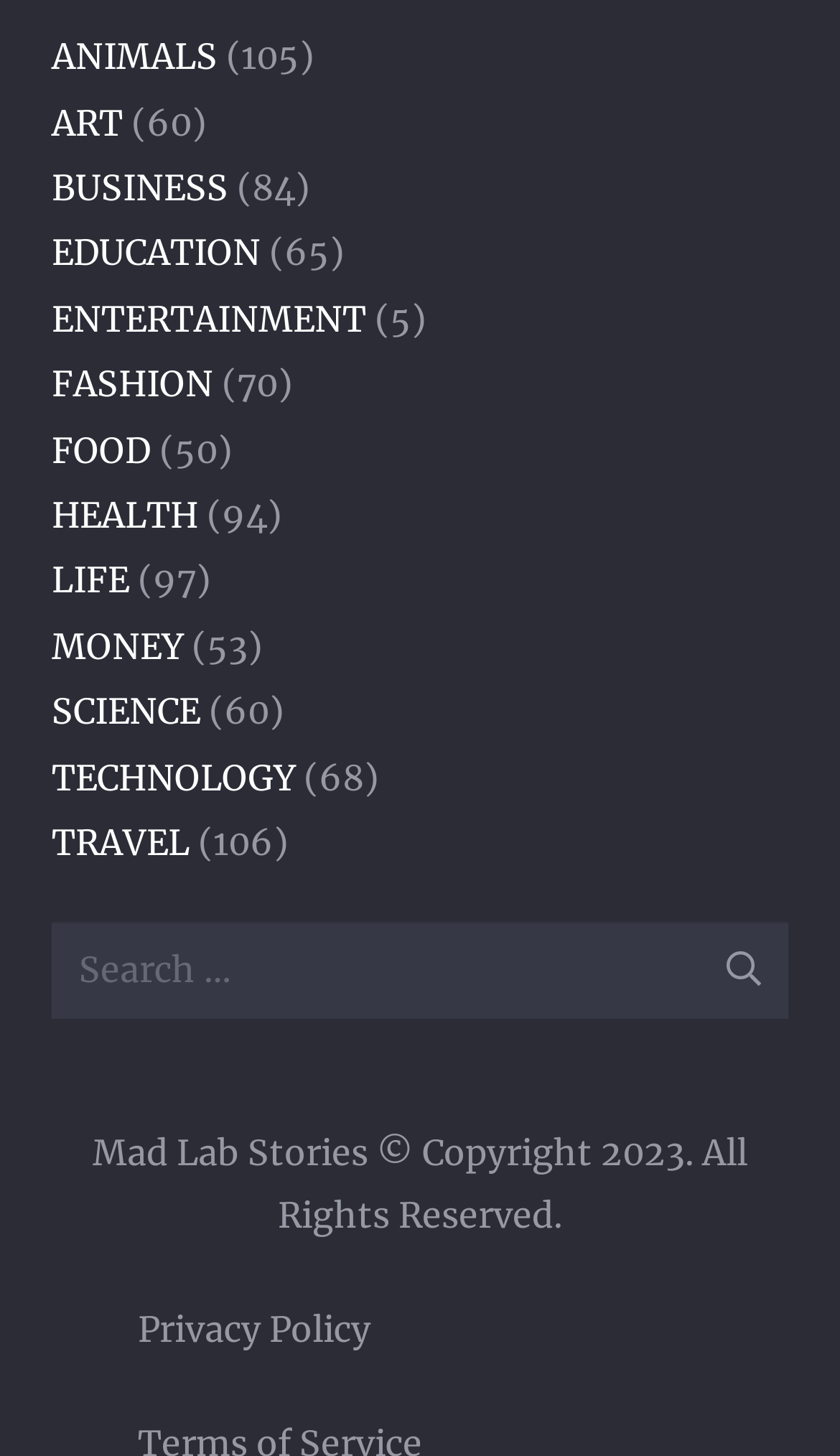Please determine the bounding box coordinates of the element's region to click for the following instruction: "Click on TECHNOLOGY".

[0.062, 0.519, 0.351, 0.548]